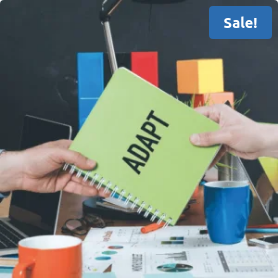What color is the notebook?
Please give a well-detailed answer to the question.

The notebook is described as 'bright green' in the caption, indicating its vibrant color.